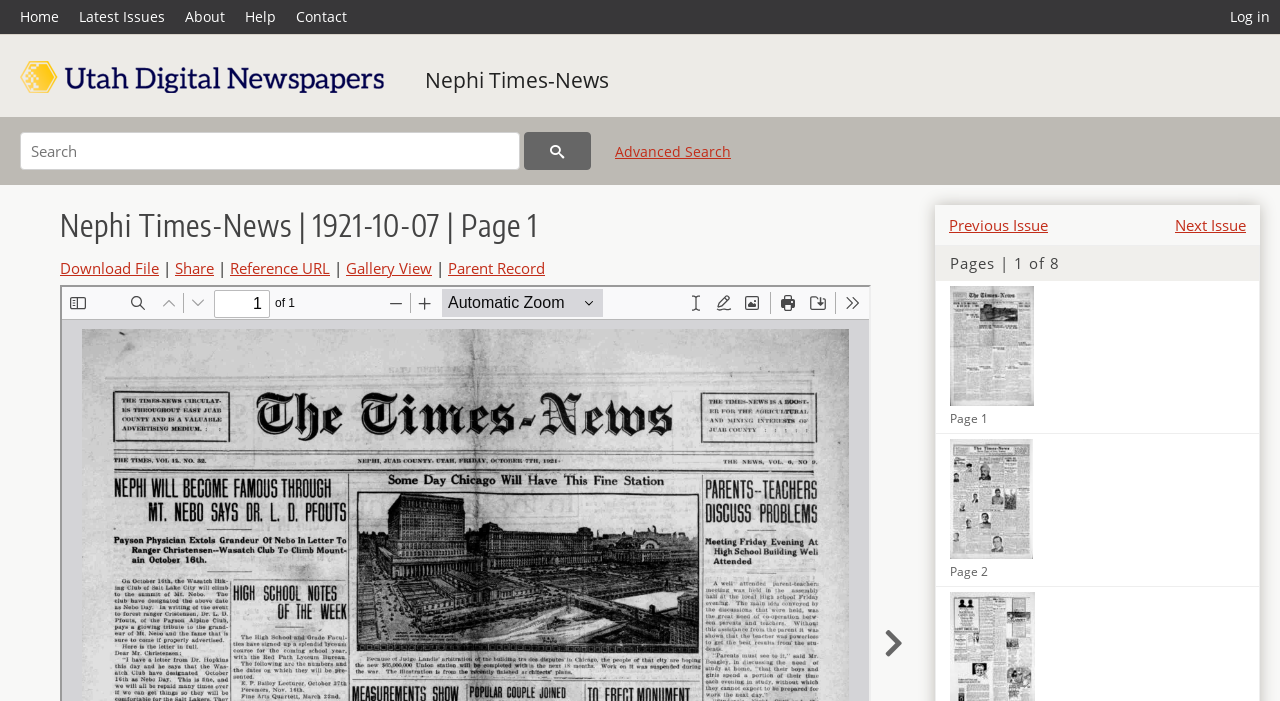What is the name of the newspaper?
Please look at the screenshot and answer in one word or a short phrase.

Nephi Times-News